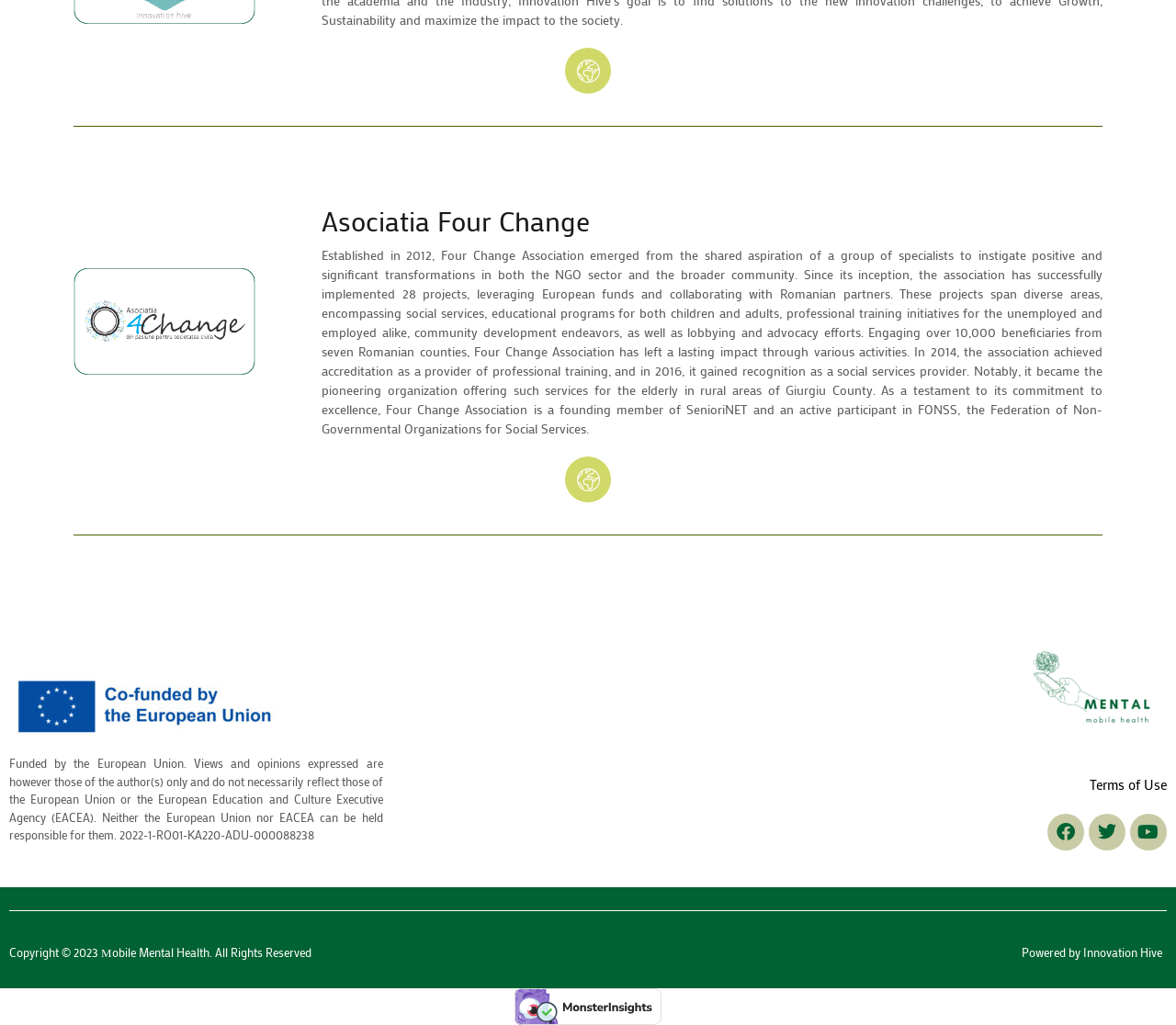Using the webpage screenshot, find the UI element described by Innovation Hive. Provide the bounding box coordinates in the format (top-left x, top-left y, bottom-right x, bottom-right y), ensuring all values are floating point numbers between 0 and 1.

[0.921, 0.921, 0.989, 0.936]